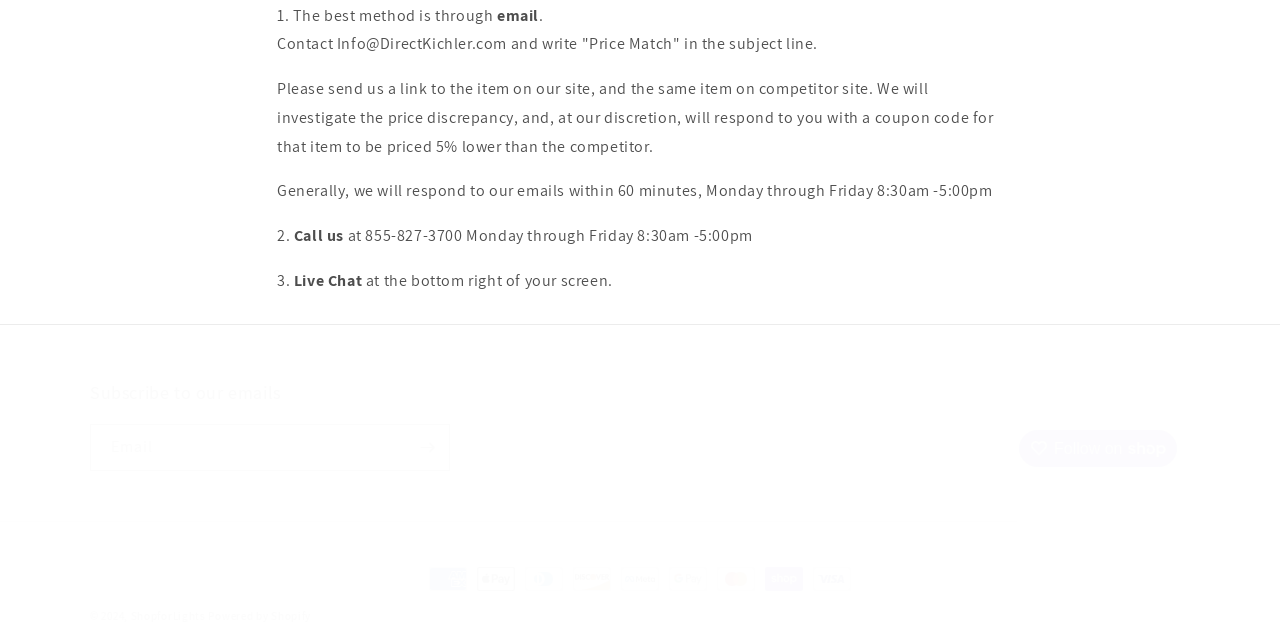Could you please study the image and provide a detailed answer to the question:
How can I subscribe to the company's emails?

To subscribe to the company's emails, I need to fill in my email address in the textbox and click the Subscribe button, which is located at the bottom of the webpage.